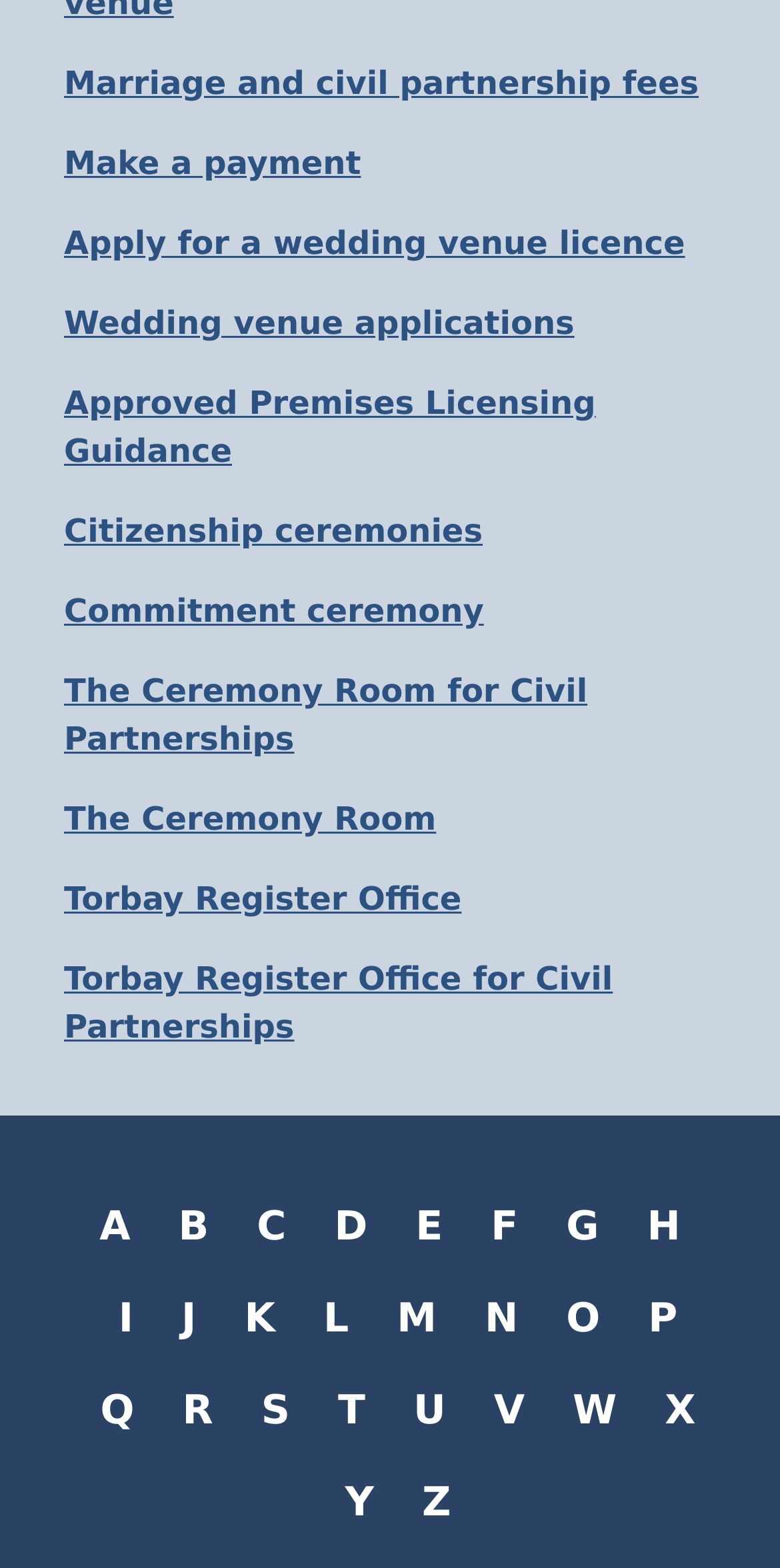Specify the bounding box coordinates of the area that needs to be clicked to achieve the following instruction: "View information about Torbay Register Office".

[0.082, 0.558, 0.592, 0.589]